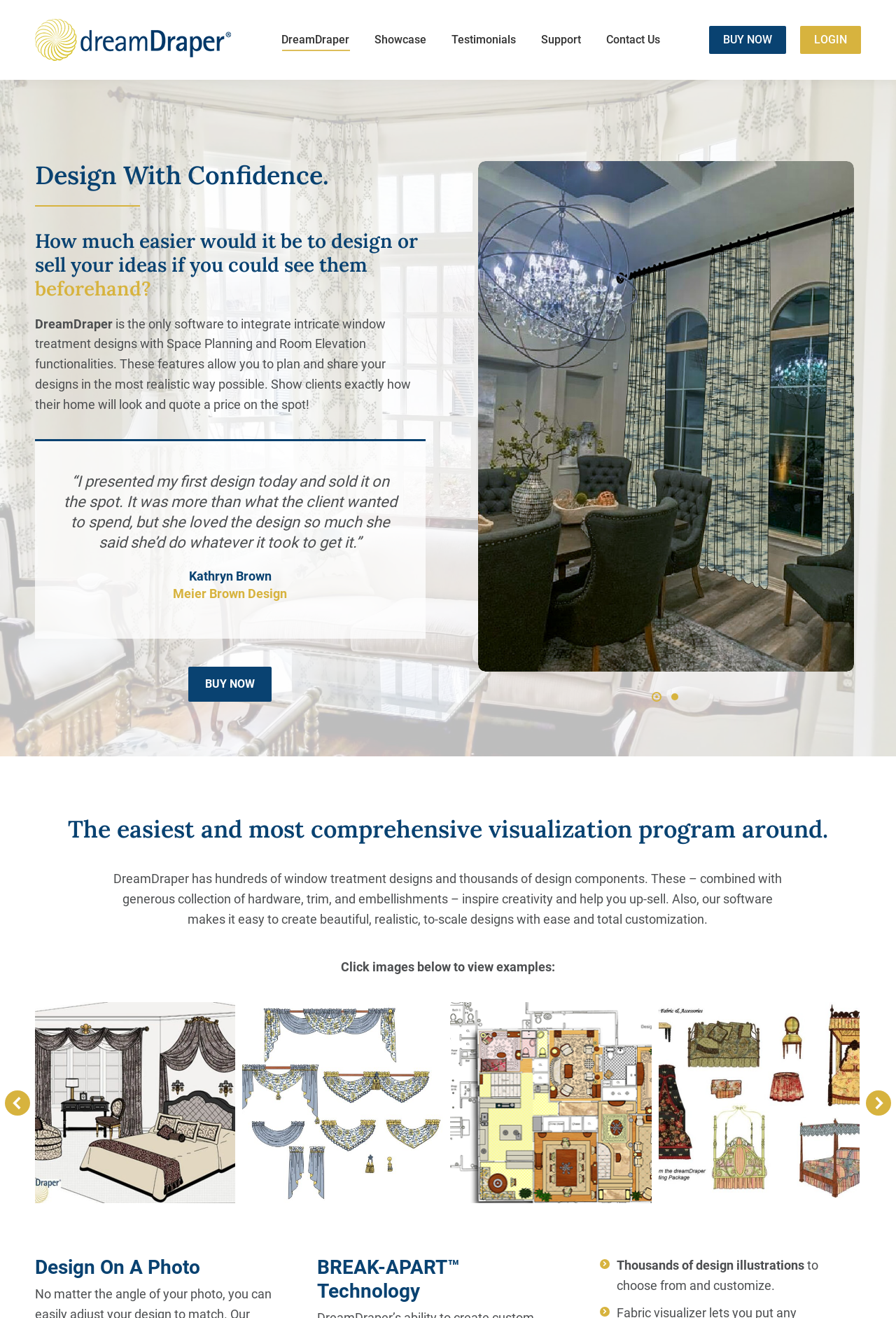What is the benefit of using DreamDraper?
Please use the image to provide an in-depth answer to the question.

As mentioned in the testimonial by Kathryn Brown, 'I presented my first design today and sold it on the spot. It was more than what the client wanted to spend, but she loved the design so much she said she’d do whatever it took to get it.', one of the benefits of using DreamDraper is that it allows users to sell their designs on the spot.